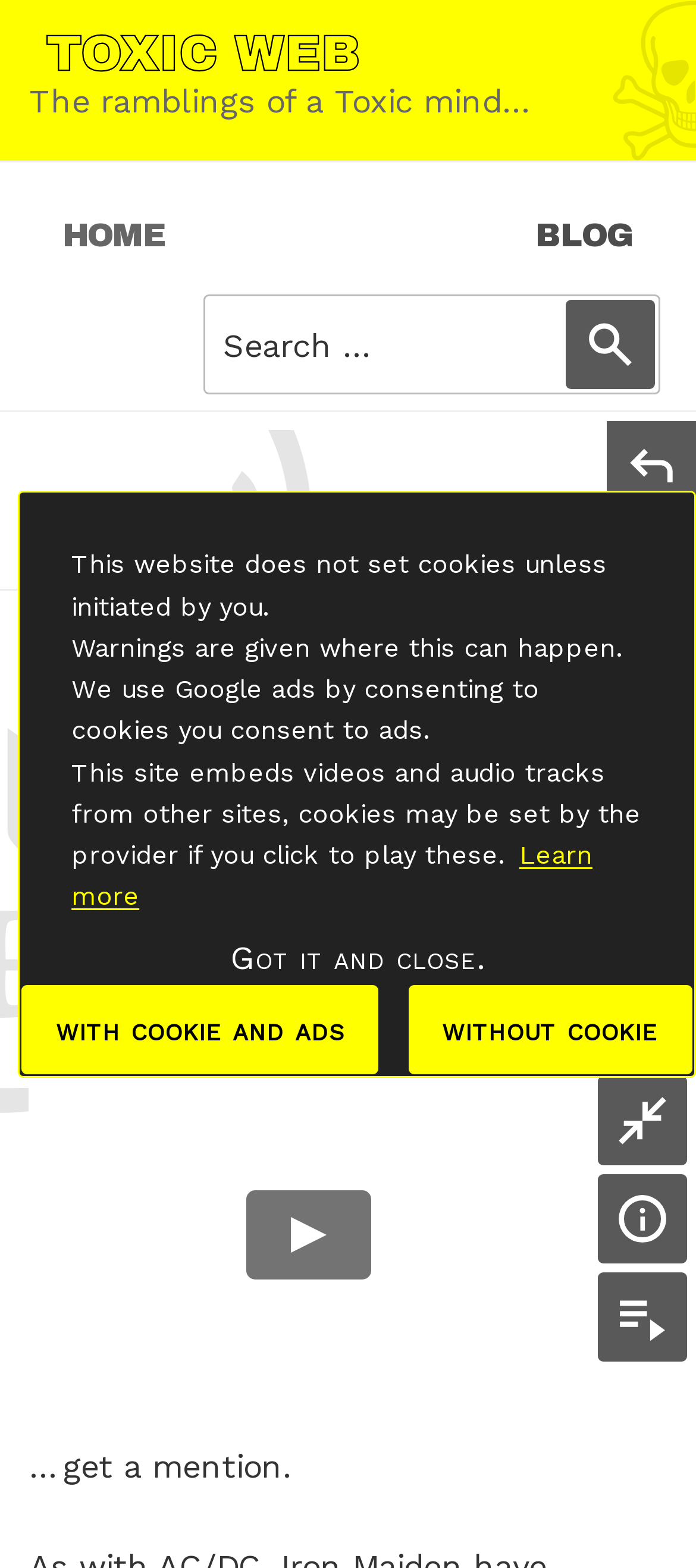Find the bounding box coordinates of the clickable region needed to perform the following instruction: "Share this on Twitter". The coordinates should be provided as four float numbers between 0 and 1, i.e., [left, top, right, bottom].

[0.872, 0.346, 1.0, 0.403]